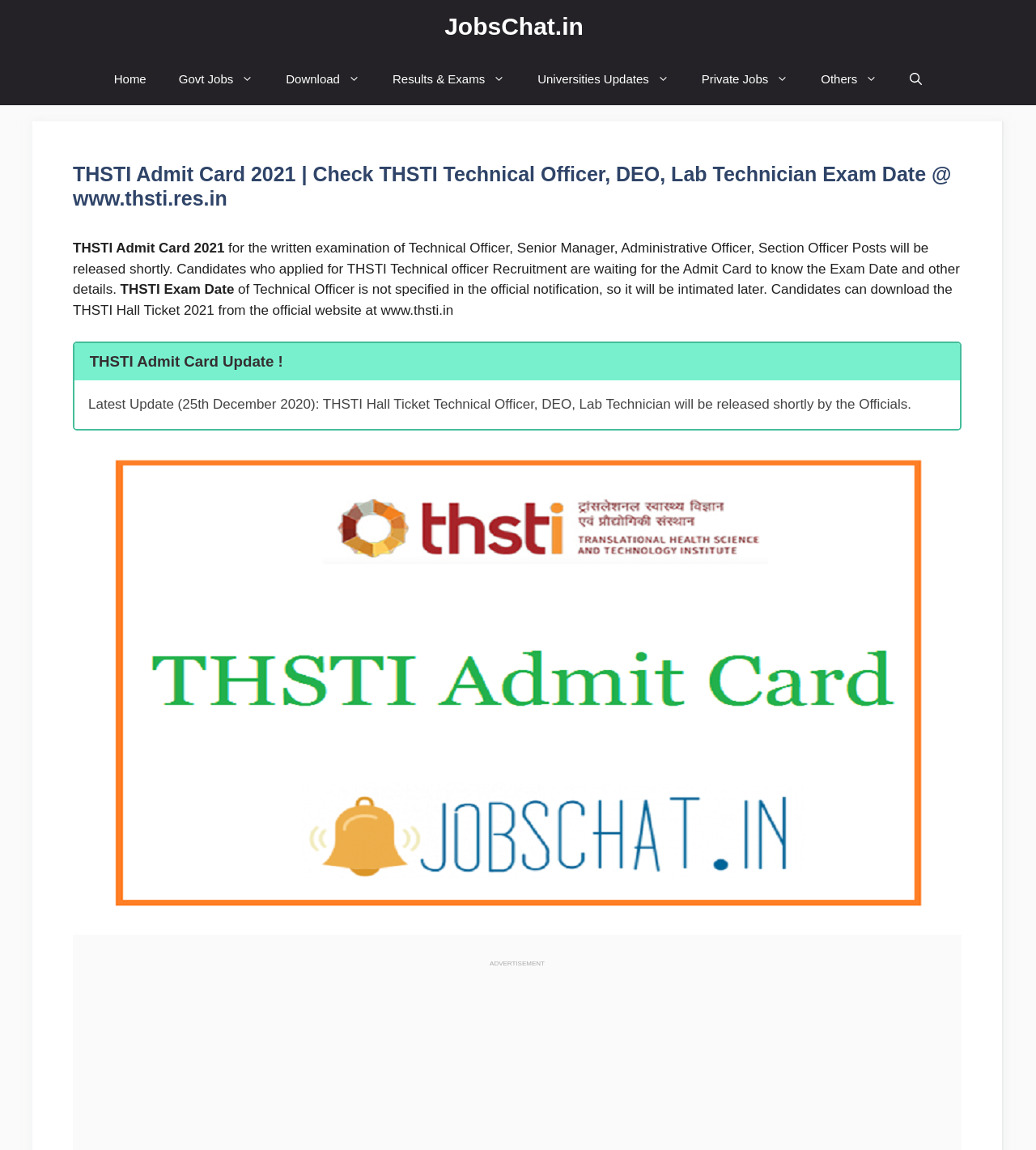Could you specify the bounding box coordinates for the clickable section to complete the following instruction: "Read the previous post"?

None